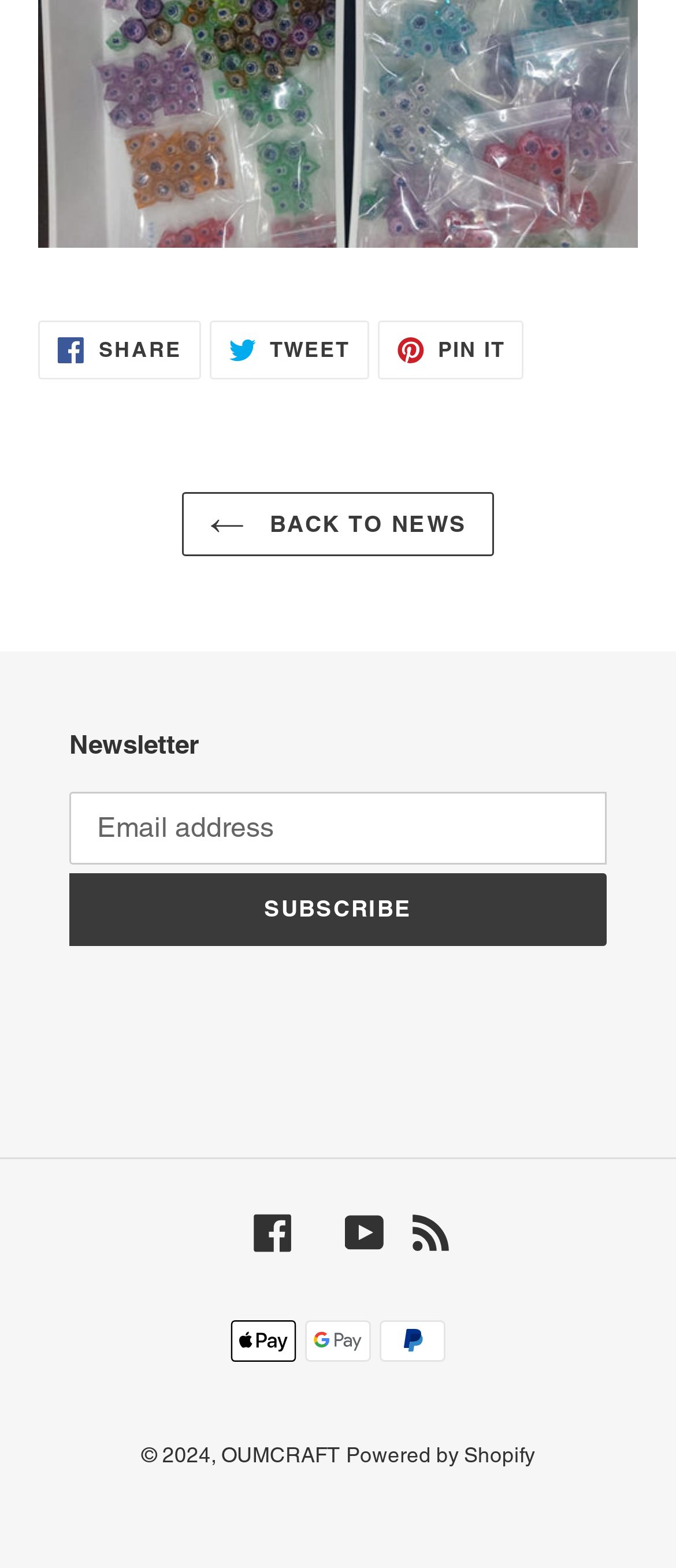What is the purpose of the textbox?
Carefully examine the image and provide a detailed answer to the question.

The textbox is labeled 'Email address' and is required, suggesting that users need to enter their email address to subscribe to a newsletter or receive updates.